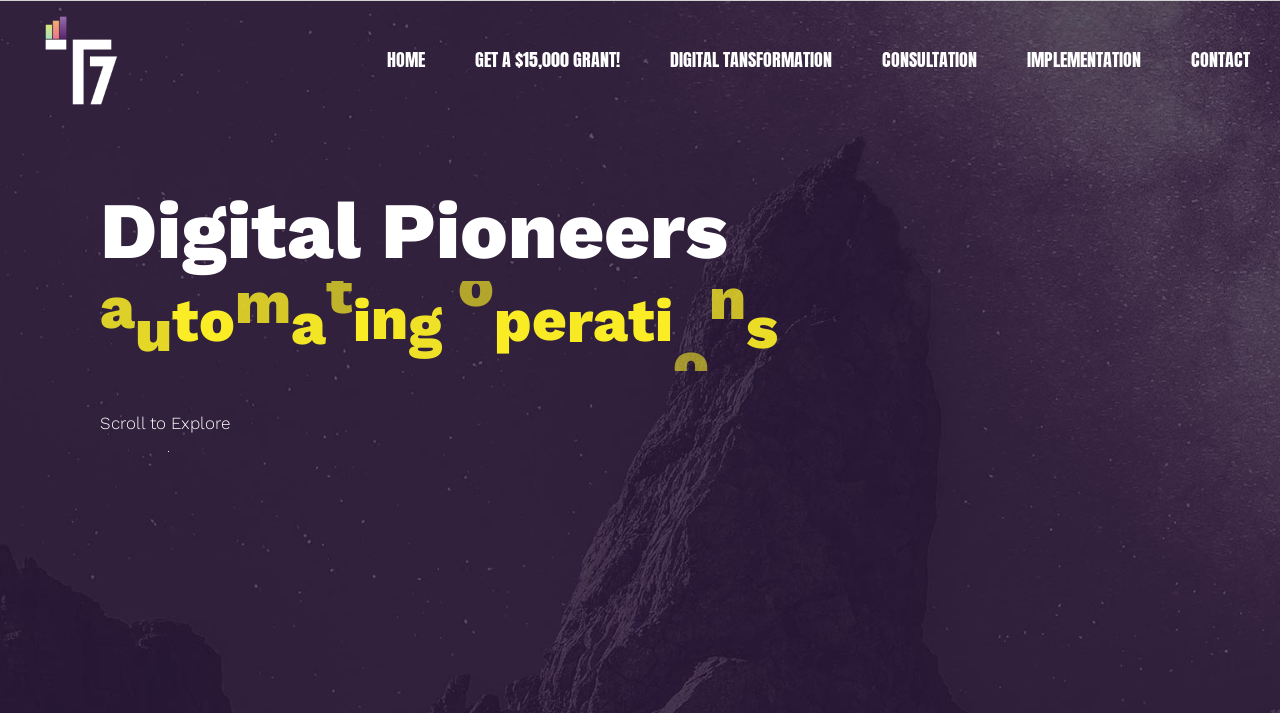Please answer the following question using a single word or phrase: 
How many main menu items are there?

7